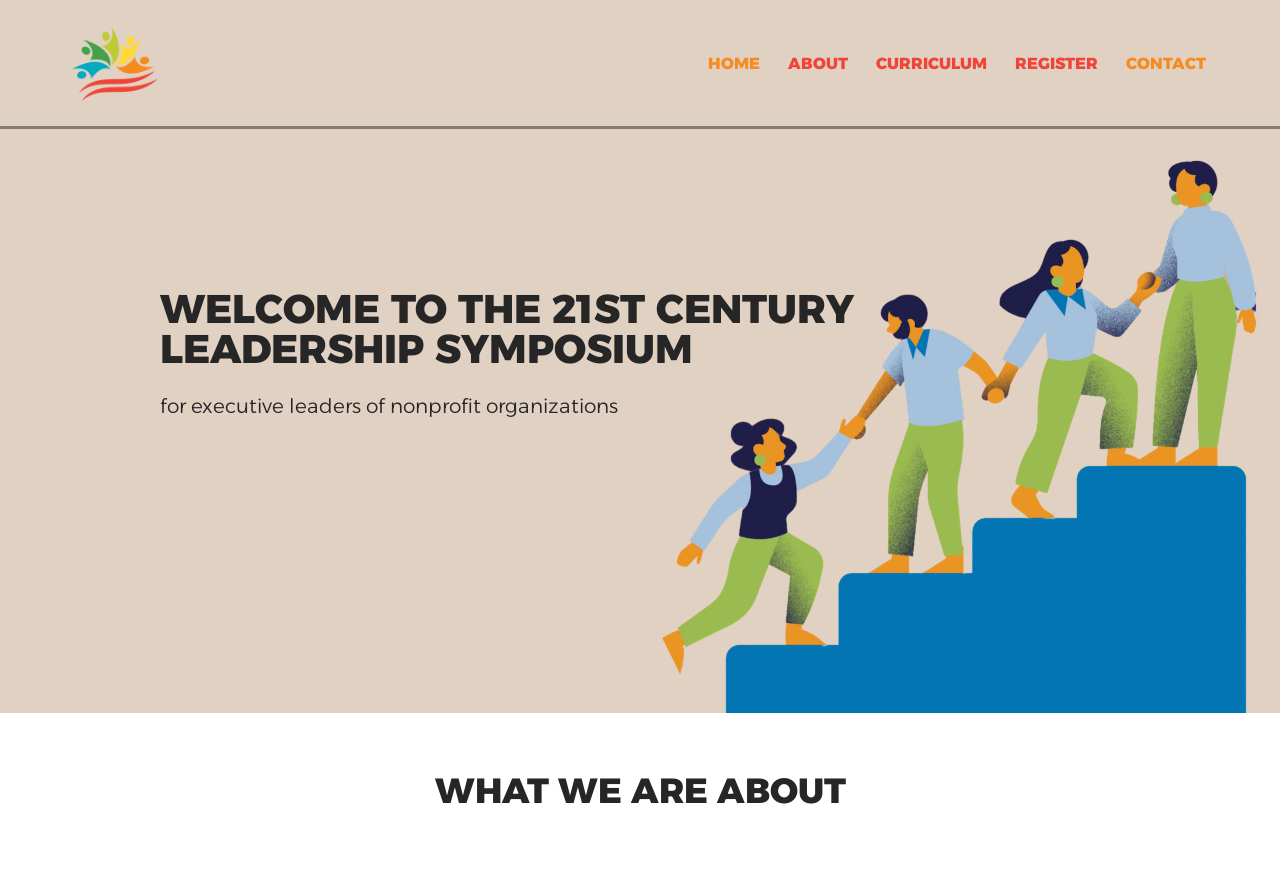Can you find the bounding box coordinates for the UI element given this description: "Skip to content"? Provide the coordinates as four float numbers between 0 and 1: [left, top, right, bottom].

[0.0, 0.037, 0.023, 0.06]